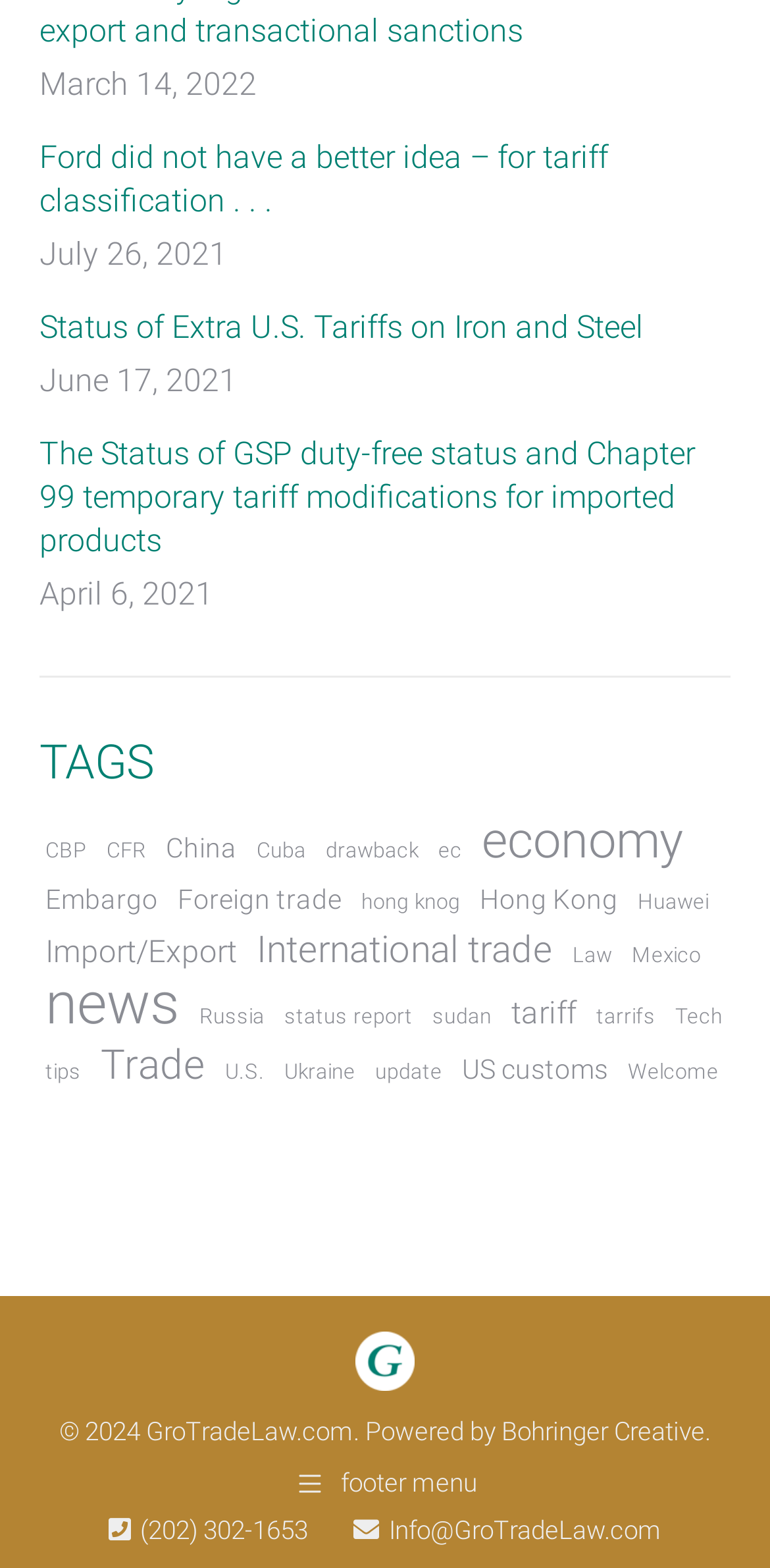How many tags are listed on this webpage?
Based on the visual content, answer with a single word or a brief phrase.

25